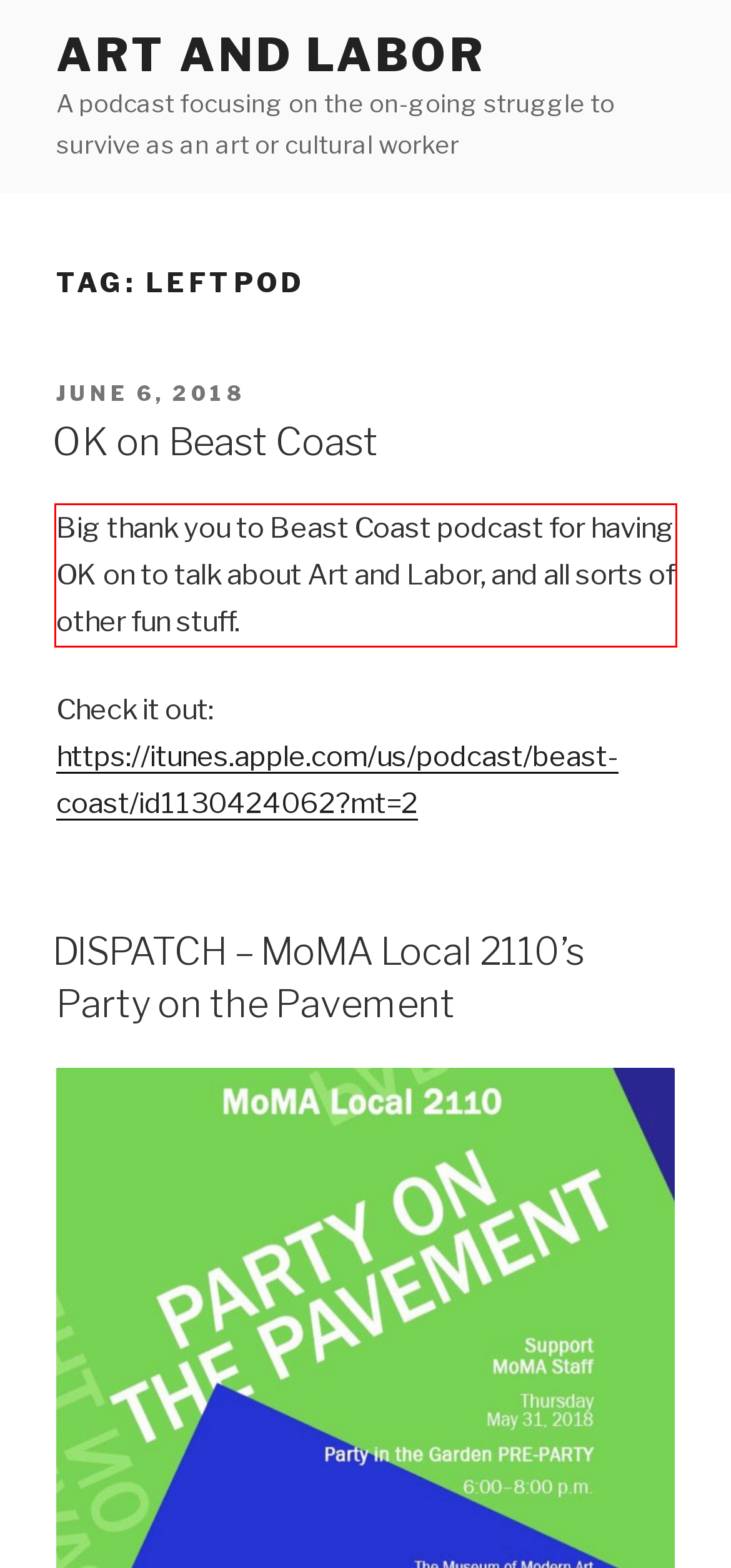Please examine the webpage screenshot containing a red bounding box and use OCR to recognize and output the text inside the red bounding box.

Big thank you to Beast Coast podcast for having OK on to talk about Art and Labor, and all sorts of other fun stuff.